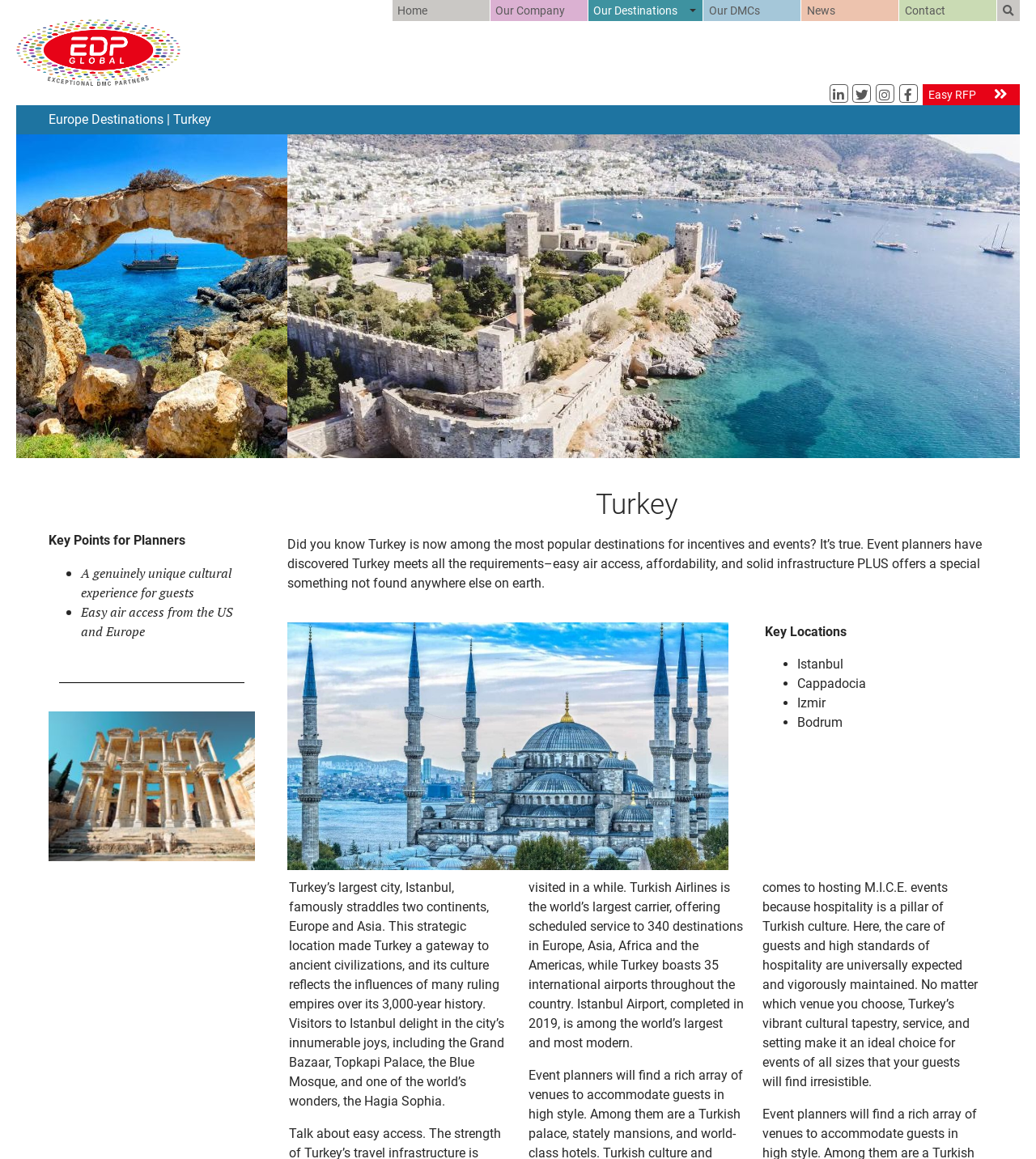Identify the bounding box coordinates of the region that needs to be clicked to carry out this instruction: "Click on Easy RFP". Provide these coordinates as four float numbers ranging from 0 to 1, i.e., [left, top, right, bottom].

[0.891, 0.072, 0.984, 0.091]